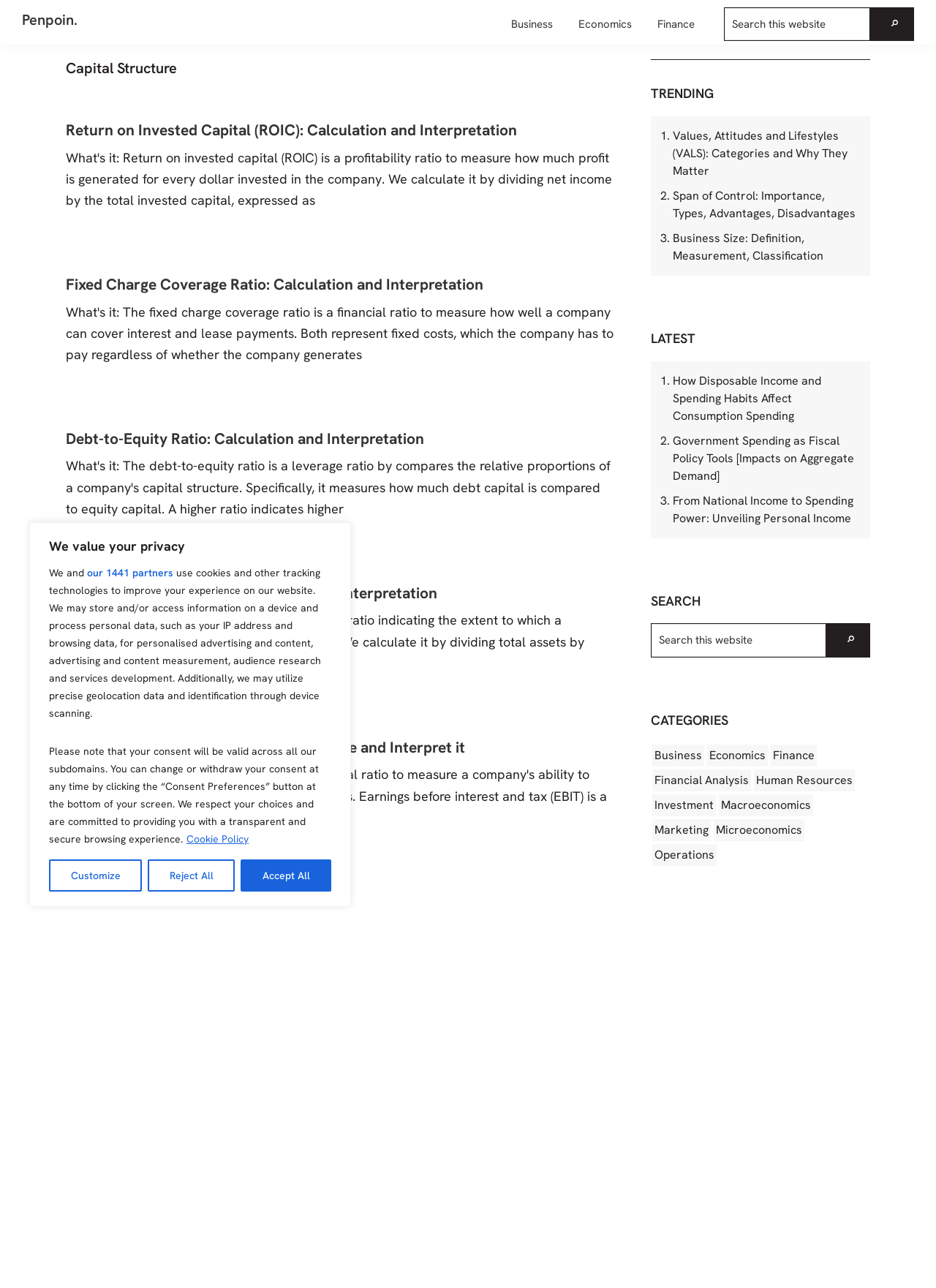Answer with a single word or phrase: 
How many articles are listed on this webpage?

4